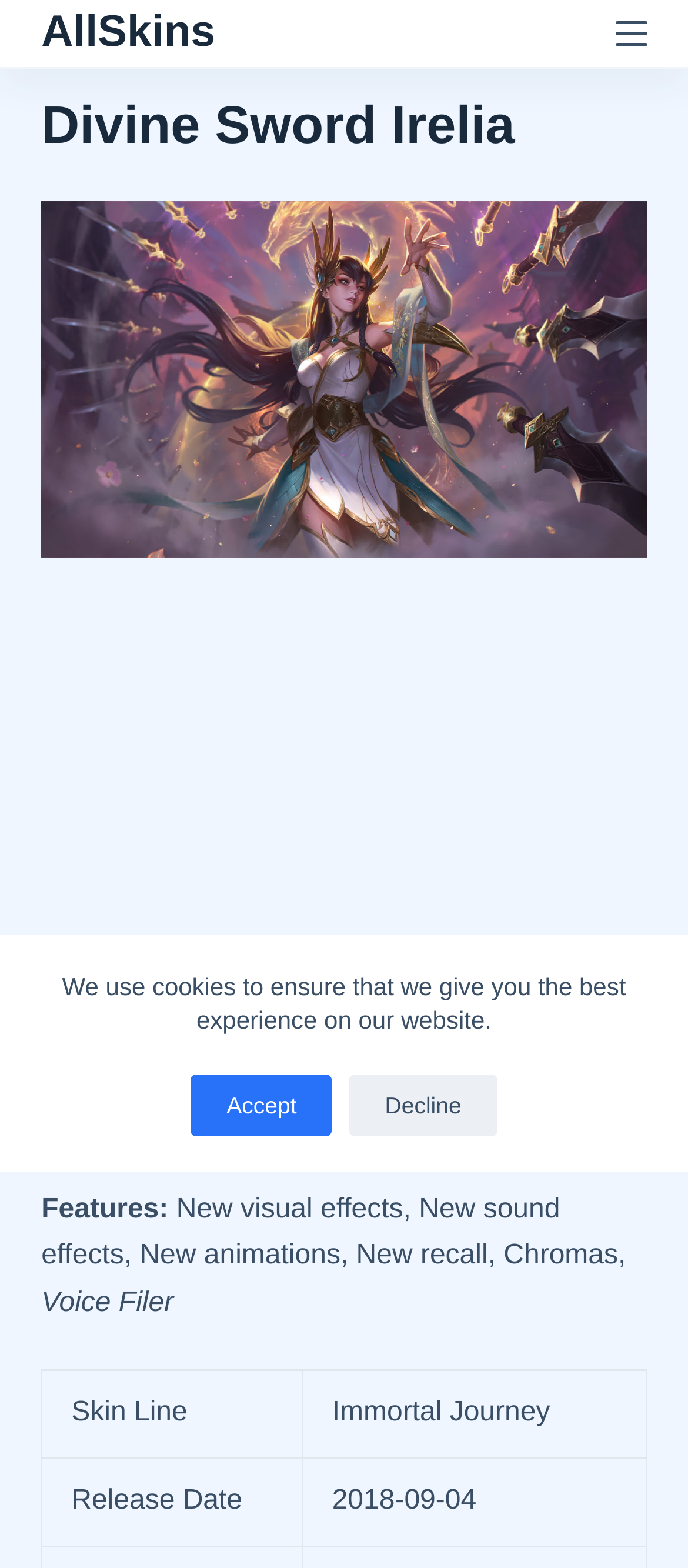Provide the bounding box coordinates, formatted as (top-left x, top-left y, bottom-right x, bottom-right y), with all values being floating point numbers between 0 and 1. Identify the bounding box of the UI element that matches the description: AllSkins

[0.06, 0.005, 0.313, 0.036]